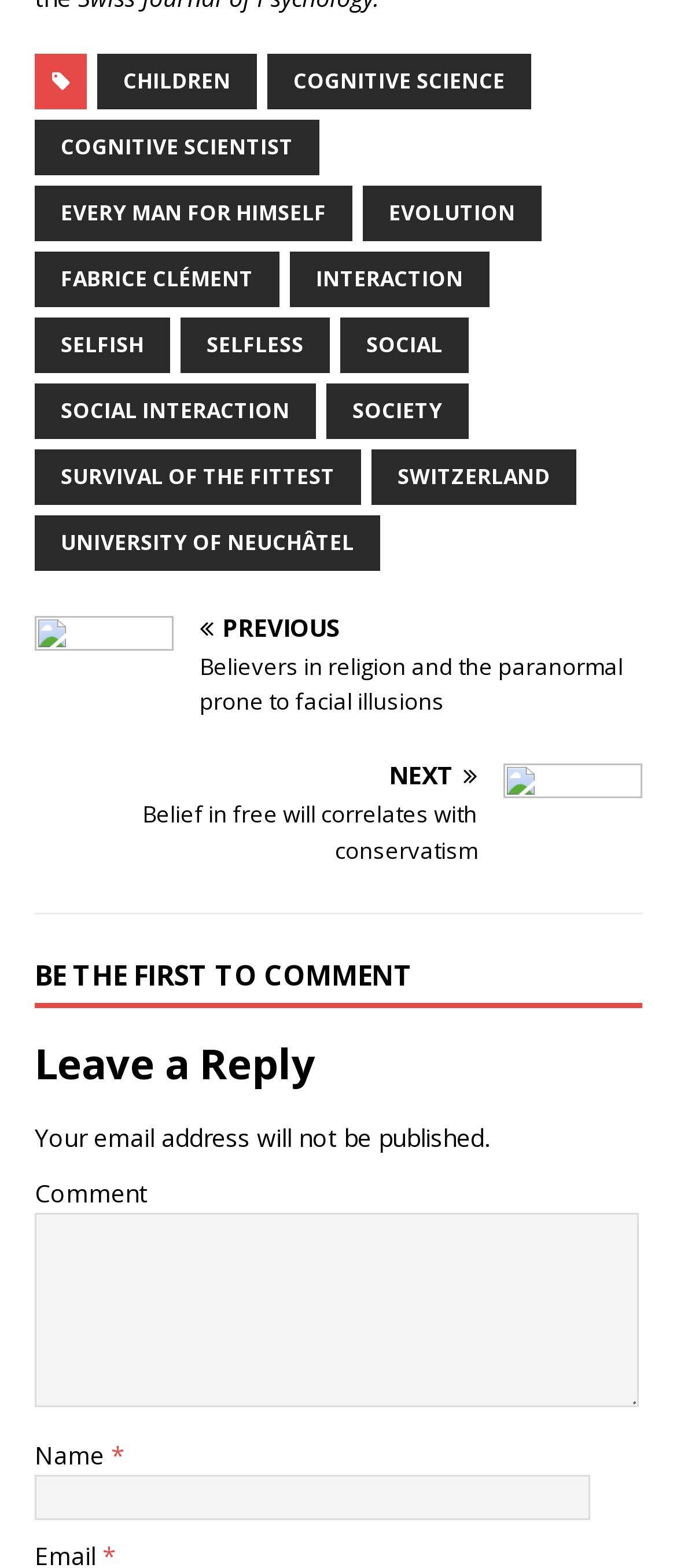Could you highlight the region that needs to be clicked to execute the instruction: "Click on the 'NEXT' button"?

[0.051, 0.487, 0.949, 0.554]